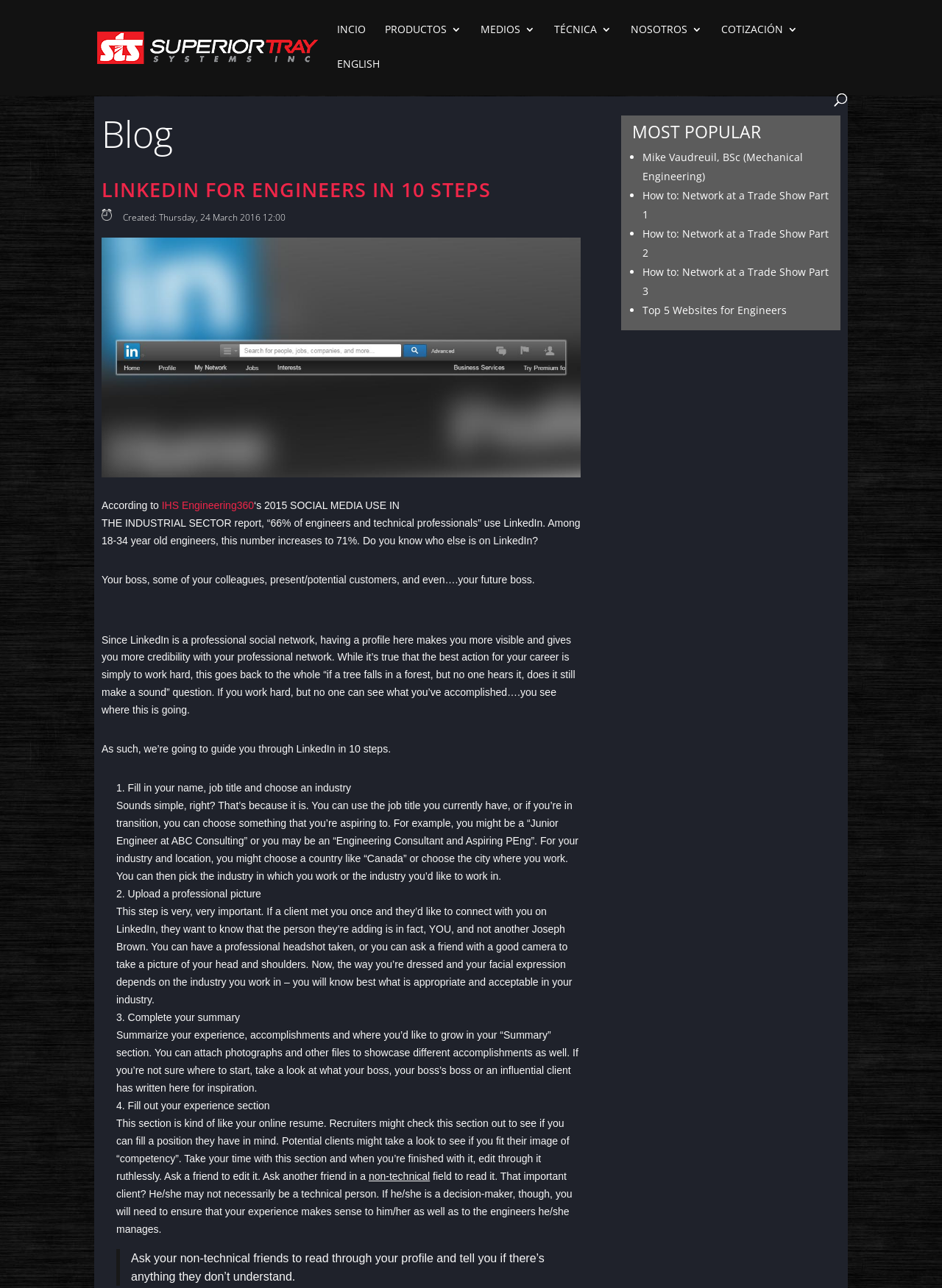Offer a thorough description of the webpage.

This webpage is about LinkedIn for engineers, providing a 10-step guide on how to use the platform effectively. At the top, there is a logo of Superior Tray Systems, accompanied by a link to the company's website. Below the logo, there are several links to different sections of the website, including "INCIO", "PRODUCTOS 3", "MEDIOS 3", "TÉCNICA 3", "NOSOTROS 3", and "COTIZACIÓN 3". Additionally, there is a link to switch the language to English.

The main content of the webpage is divided into two sections. The first section is a blog post titled "LINKEDIN FOR ENGINEERS IN 10 STEPS". The post starts with a brief introduction, citing a report from IHS Engineering360, which states that 66% of engineers and technical professionals use LinkedIn. The introduction is followed by a series of paragraphs explaining the importance of having a LinkedIn profile, especially for engineers.

The second section is a step-by-step guide on how to create a LinkedIn profile. The guide is divided into 10 steps, each with a brief description and explanation. The steps include filling in personal information, uploading a professional picture, completing a summary, filling out the experience section, and more. Each step is accompanied by a brief paragraph explaining the importance of each section and providing tips on how to complete it effectively.

On the right side of the webpage, there is a section titled "MOST POPULAR", which lists several links to other blog posts, including "Mike Vaudreuil, BSc (Mechanical Engineering)", "How to: Network at a Trade Show Part 1", "How to: Network at a Trade Show Part 2", "How to: Network at a Trade Show Part 3", and "Top 5 Websites for Engineers".